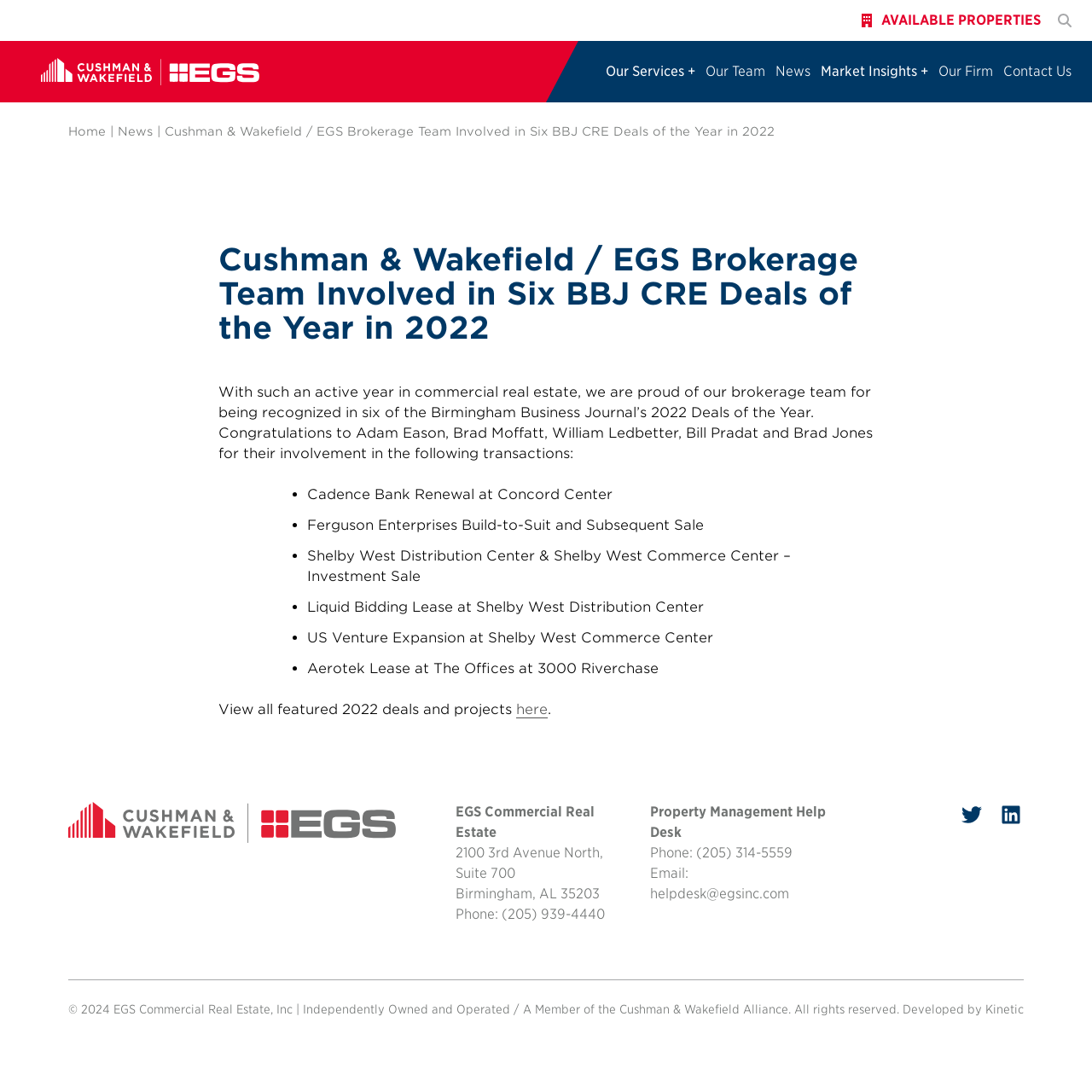Locate the bounding box coordinates of the item that should be clicked to fulfill the instruction: "View News".

[0.108, 0.114, 0.14, 0.127]